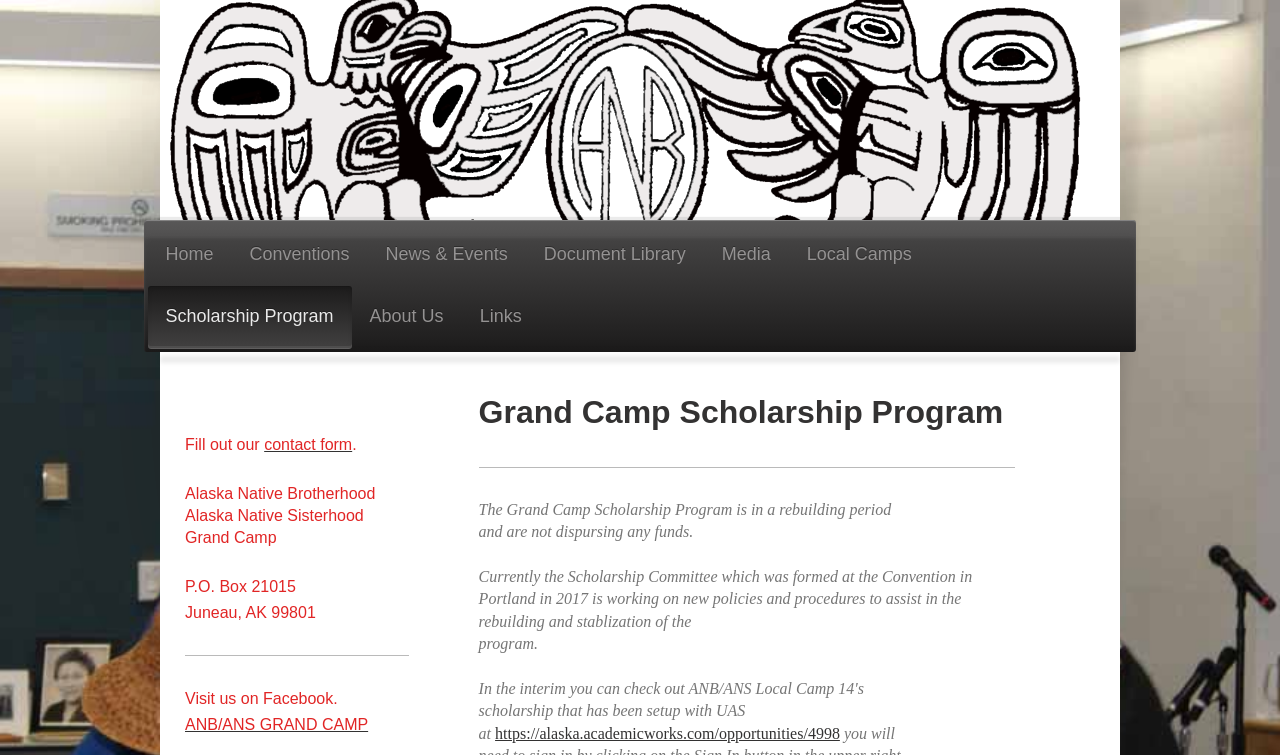Provide the bounding box coordinates for the area that should be clicked to complete the instruction: "go to home page".

[0.115, 0.296, 0.181, 0.379]